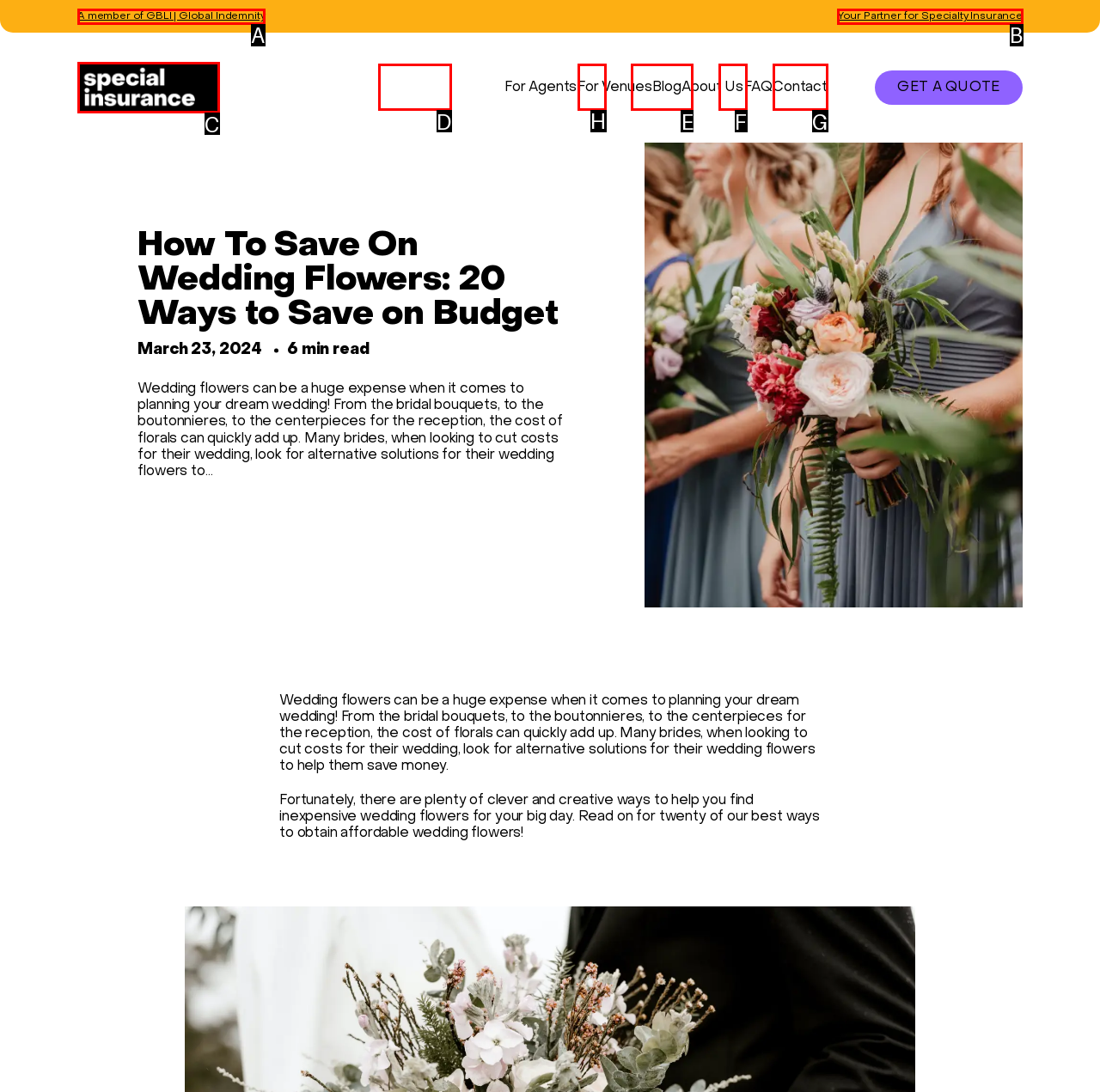Identify the correct UI element to click to follow this instruction: Visit the blog
Respond with the letter of the appropriate choice from the displayed options.

H